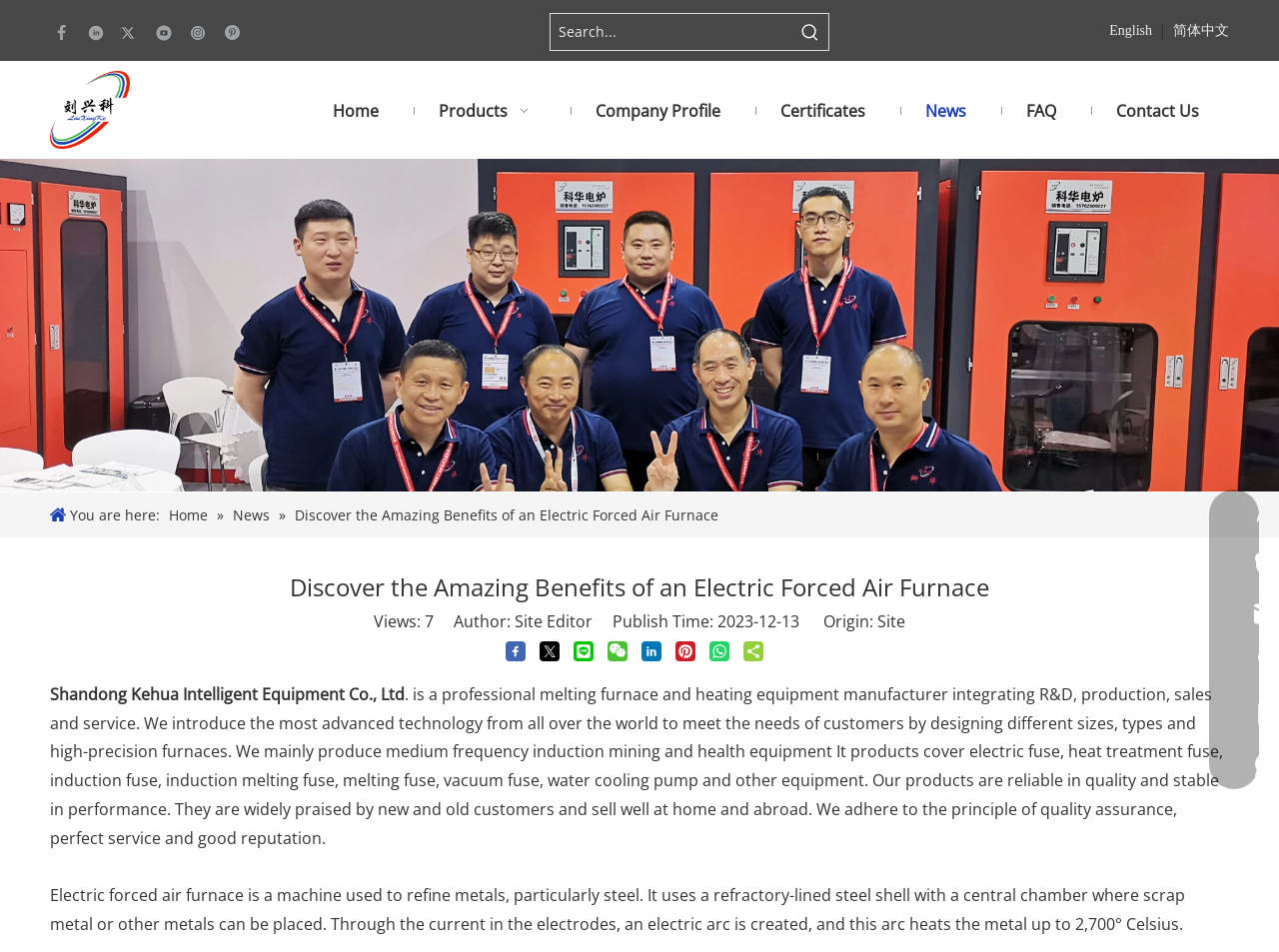What is the temperature that an electric forced air furnace can heat metal up to?
Please respond to the question thoroughly and include all relevant details.

According to the text on the webpage, an electric forced air furnace can heat metal up to 2,700° Celsius.